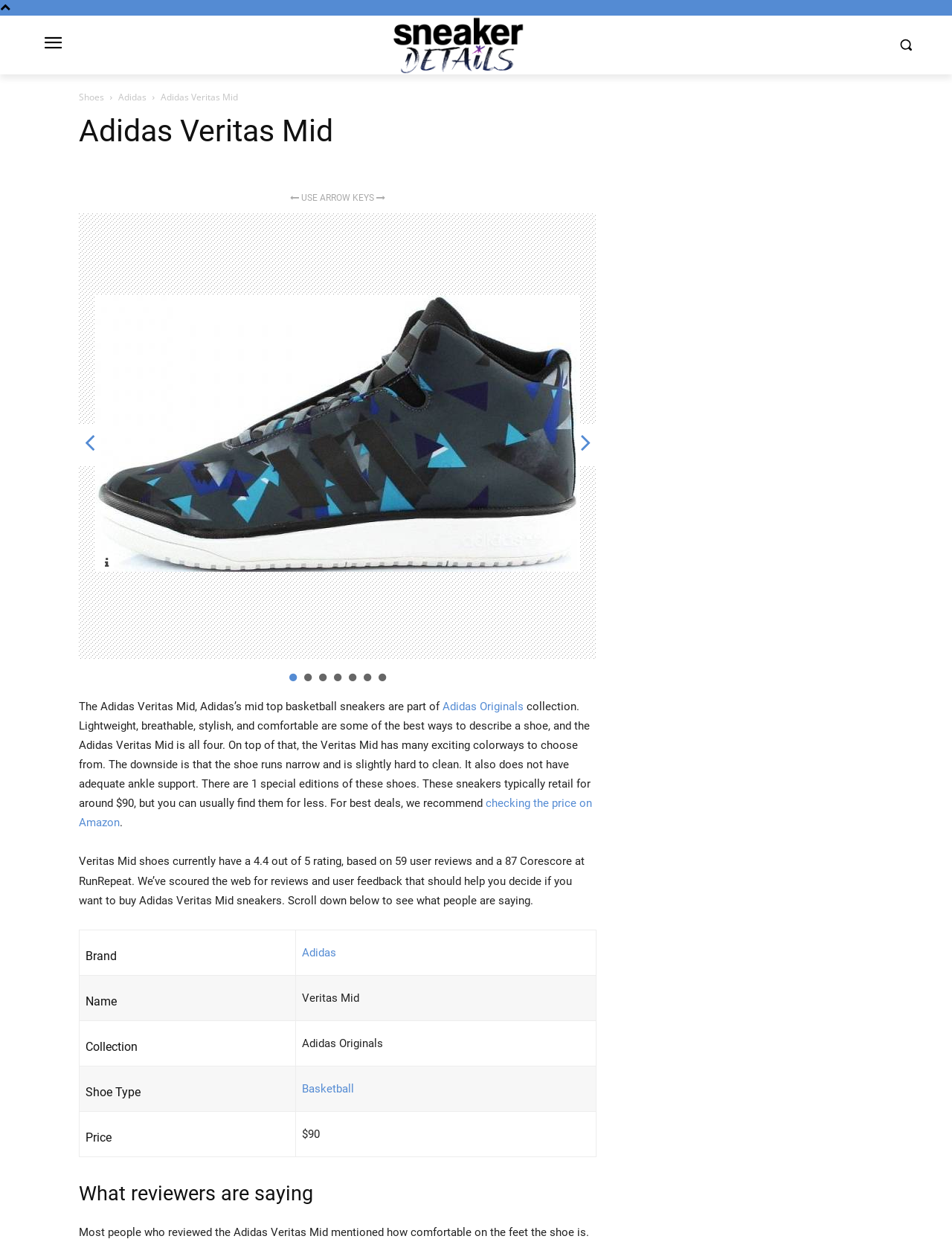Please find the bounding box coordinates of the element that needs to be clicked to perform the following instruction: "Email us". The bounding box coordinates should be four float numbers between 0 and 1, represented as [left, top, right, bottom].

None